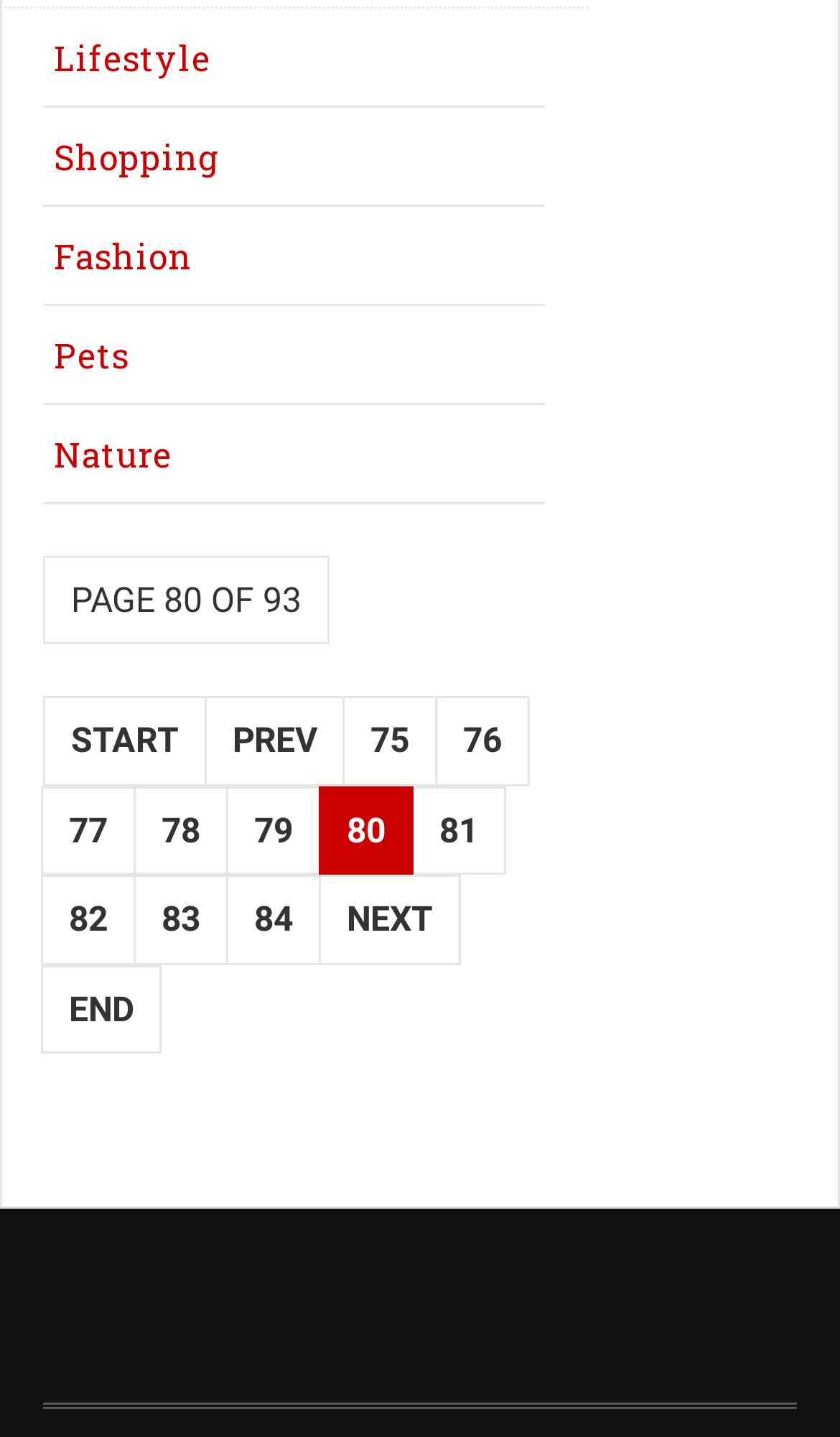Find the bounding box coordinates of the element's region that should be clicked in order to follow the given instruction: "Access the 'NTULIB 國立臺灣大學圖書館' library". The coordinates should consist of four float numbers between 0 and 1, i.e., [left, top, right, bottom].

None